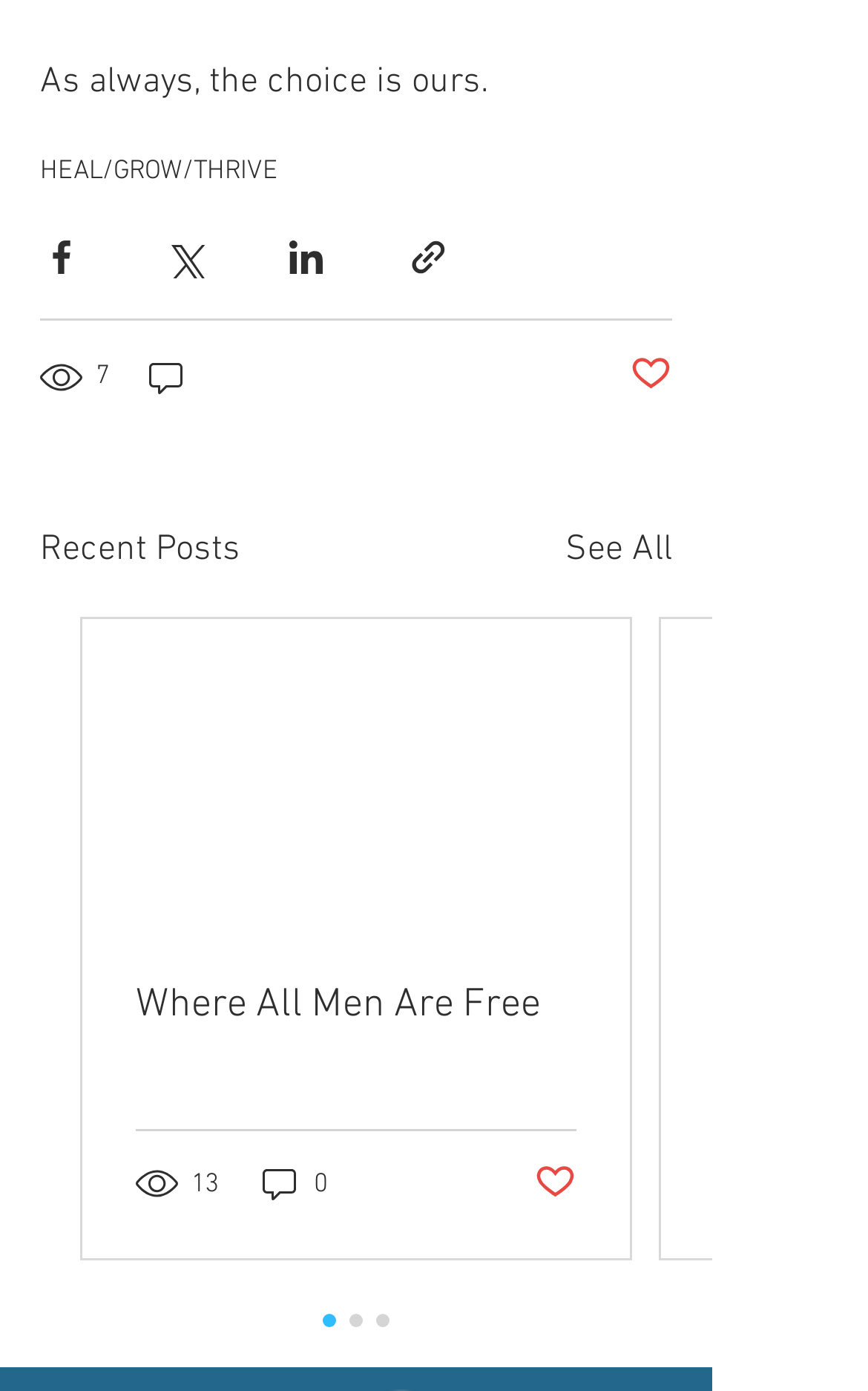How many recent posts are visible?
Carefully examine the image and provide a detailed answer to the question.

I saw that there is only one post visible under the 'Recent Posts' heading, hence there is only 1 recent post visible.